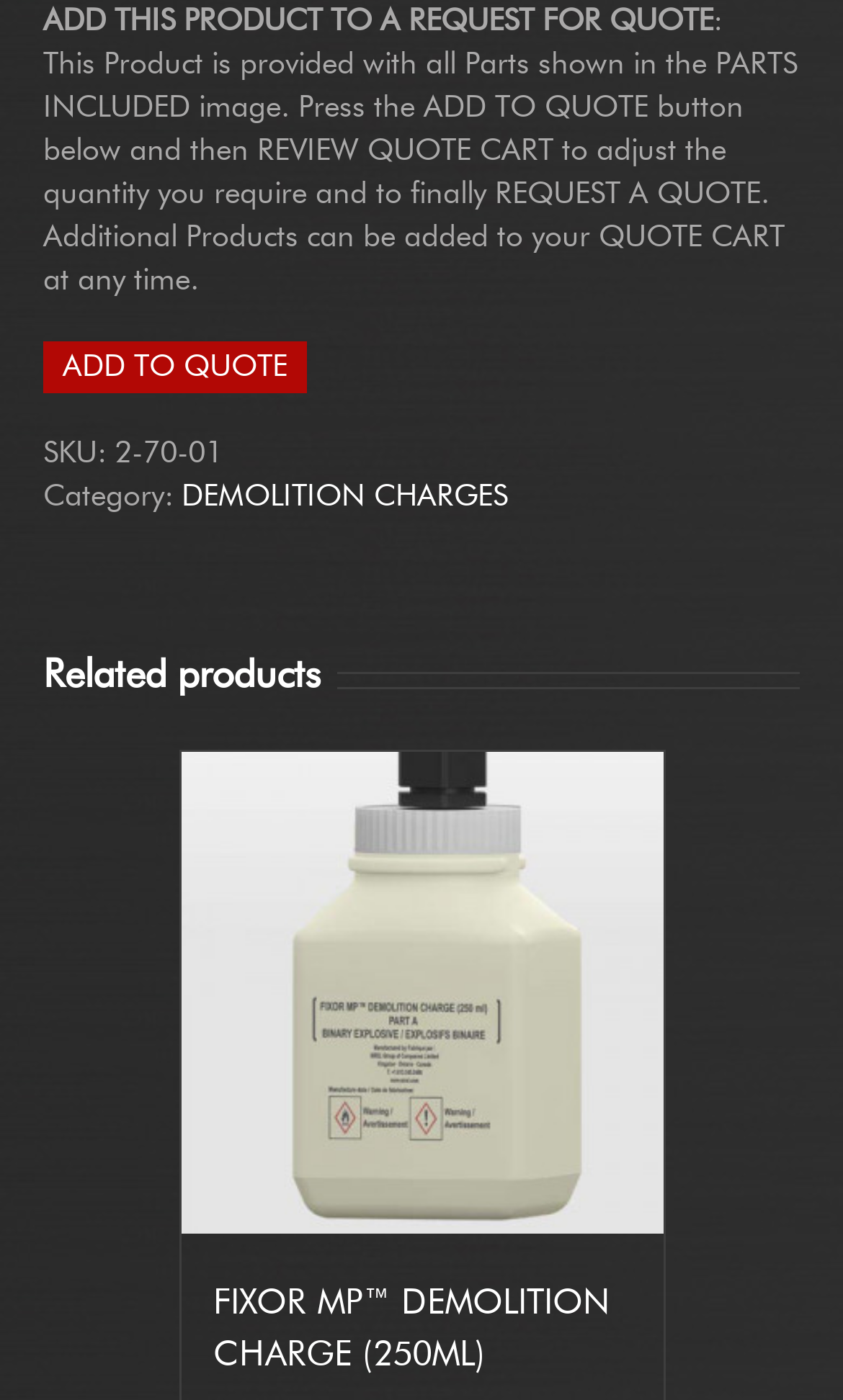Bounding box coordinates should be provided in the format (top-left x, top-left y, bottom-right x, bottom-right y) with all values between 0 and 1. Identify the bounding box for this UI element: ADD TO QUOTE

[0.051, 0.244, 0.364, 0.281]